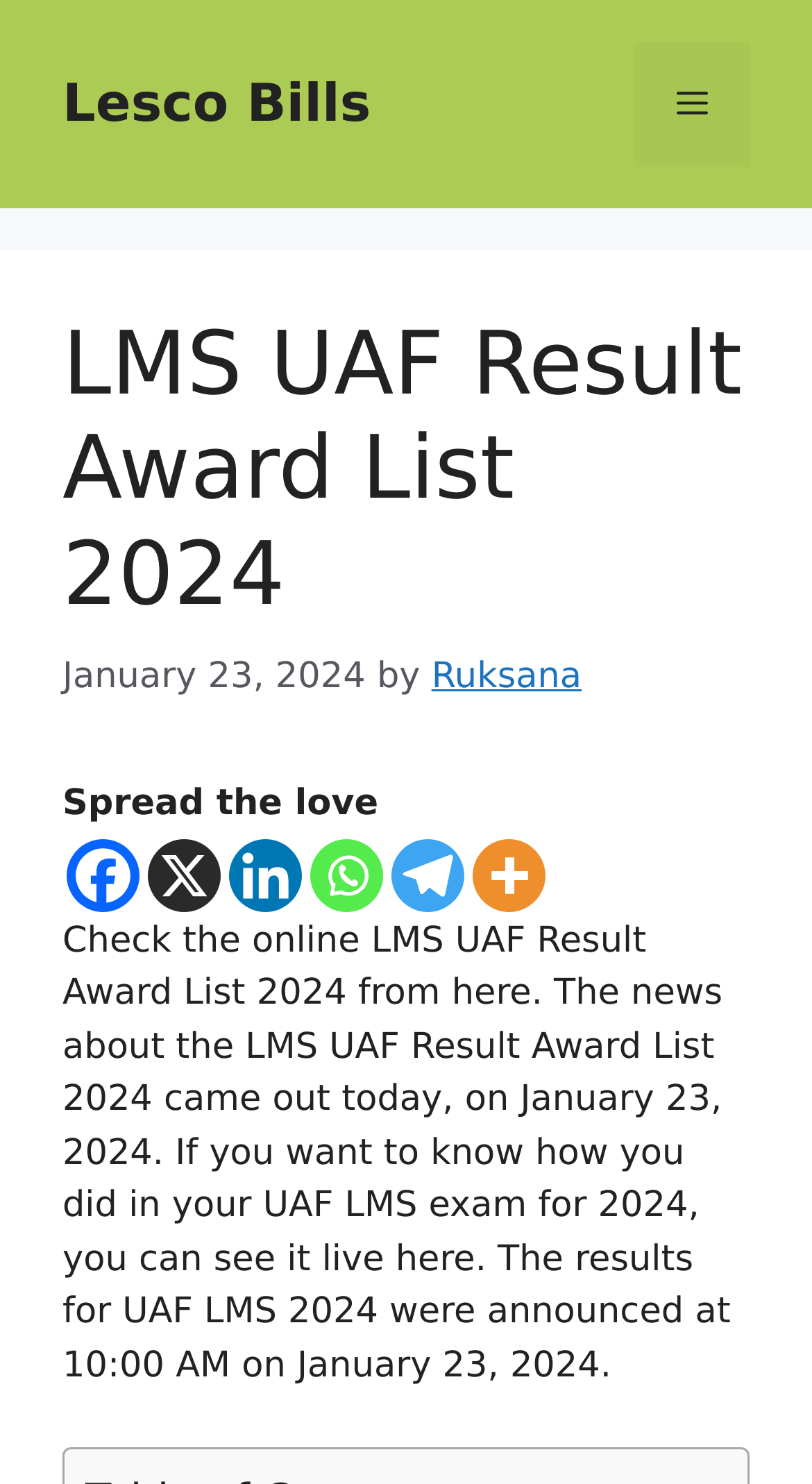Find the bounding box coordinates for the area you need to click to carry out the instruction: "Click the Lesco Bills link". The coordinates should be four float numbers between 0 and 1, indicated as [left, top, right, bottom].

[0.077, 0.049, 0.457, 0.09]